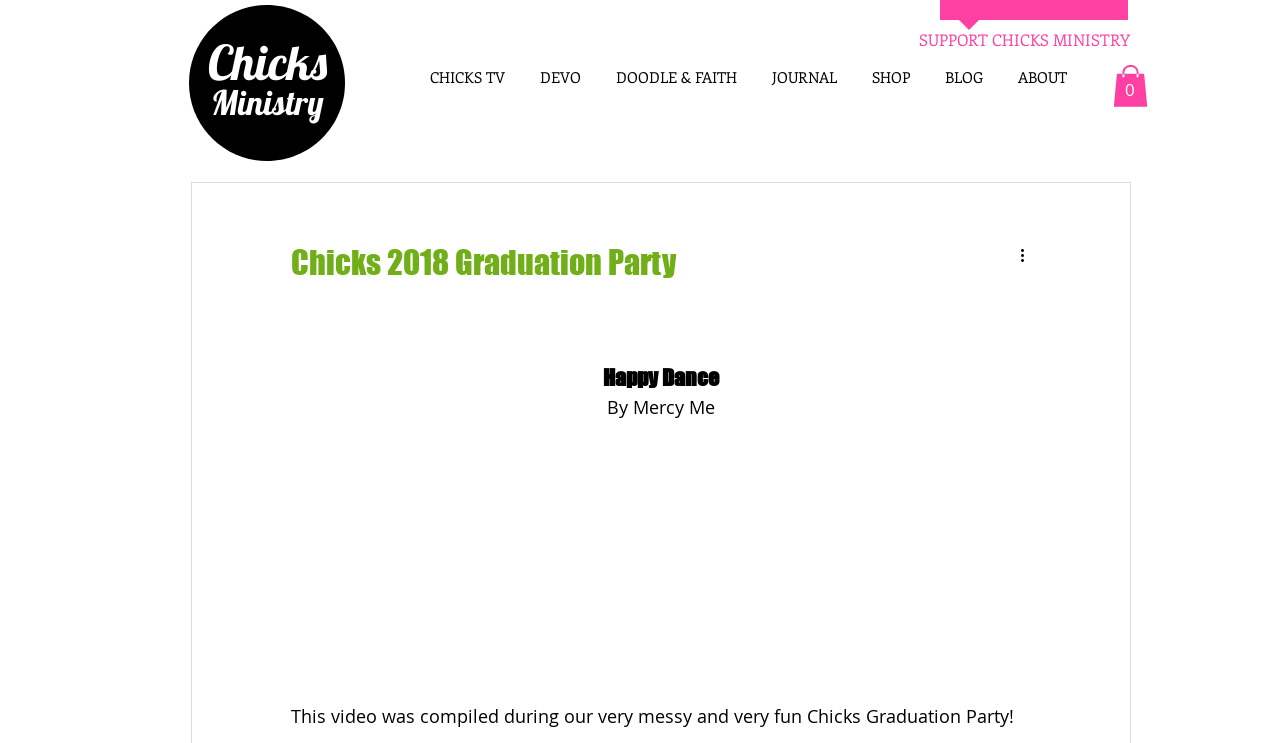Give a detailed account of the webpage.

The webpage appears to be a blog or website for "Chicks Ministry" with a focus on a specific event, the "2018 Graduation Party". At the top left, there is a heading "Chicks" with a link to the same name, and next to it, a heading "Ministry" with a link to the same name. 

On the top right, there is a prominent link "SUPPORT CHICKS MINISTRY". Below it, there is a navigation menu labeled "Site" with 7 links: "CHICKS TV", "DEVO", "DOODLE & FAITH", "JOURNAL", "SHOP", "BLOG", and "ABOUT". 

On the top right corner, there is a cart button with 0 items. When clicked, it reveals a dropdown menu with a "More actions" button, which has an image icon.

The main content of the page is a blog post or article about the "Happy Dance" video, which is described as being compiled during the "Chicks Graduation Party". The title "Happy Dance" is a heading, and below it, there is a text "By Mercy Me". The article then describes the video, stating that it was compiled during the party. 

At the bottom of the page, there is a mention of an "Official Happy Dance Video", but it is not clear if it is embedded on the page or linked to an external site.